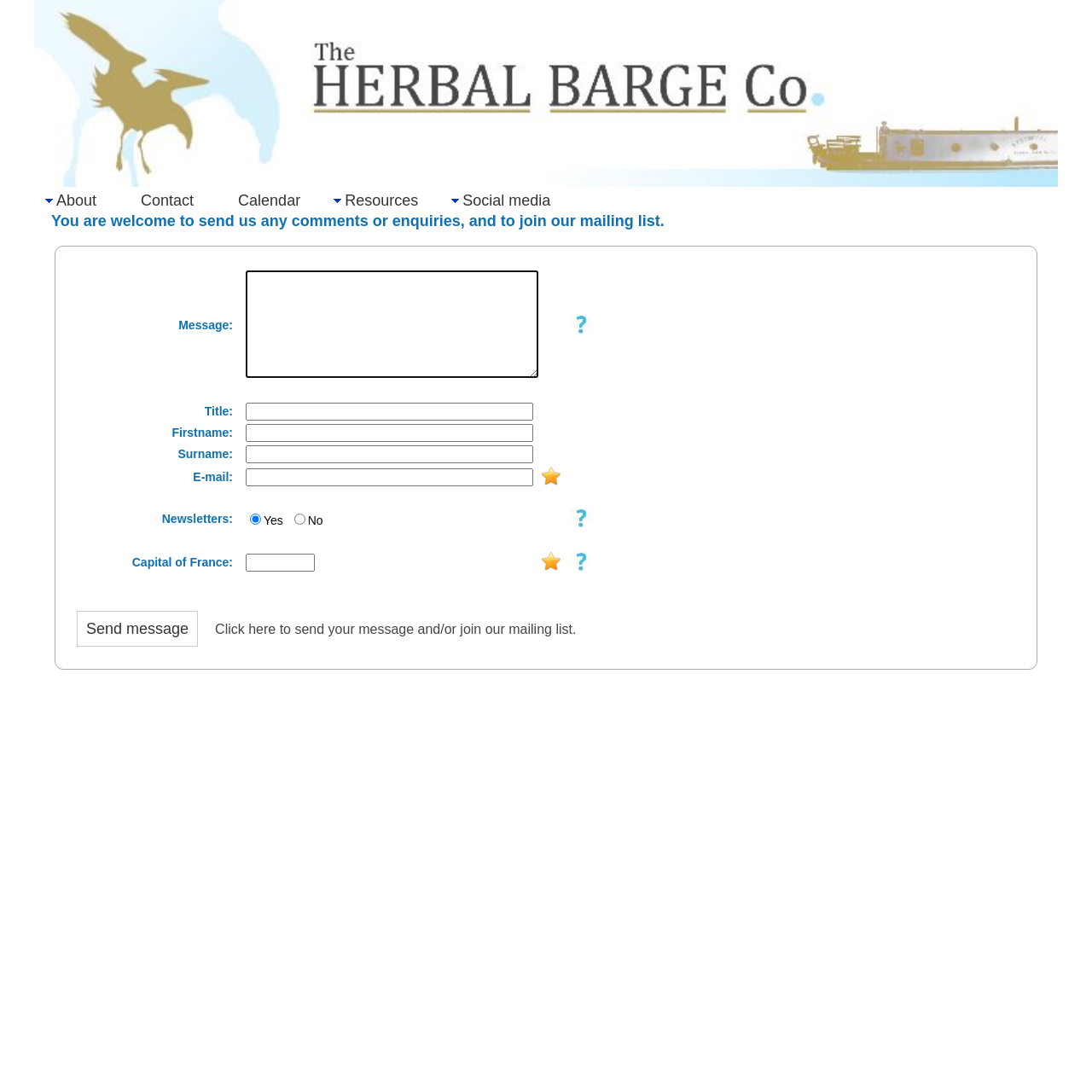What is the text of the button at the bottom of the form?
Answer the question with a detailed explanation, including all necessary information.

The button at the bottom of the form is labeled as 'Send message', which suggests that clicking this button will send the user's message or input to the recipient.